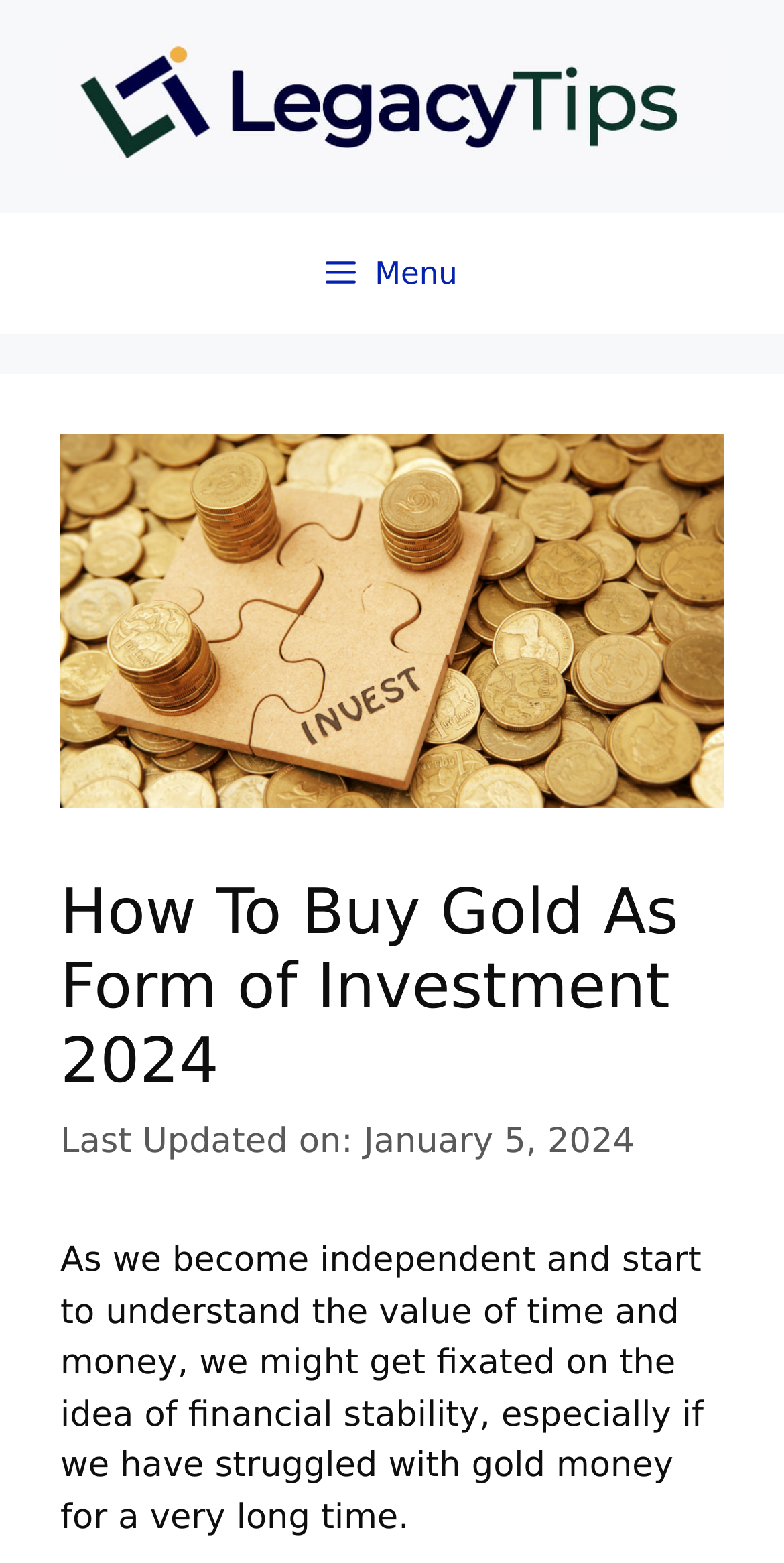How many external links are there on the webpage?
Answer with a single word or short phrase according to what you see in the image.

2